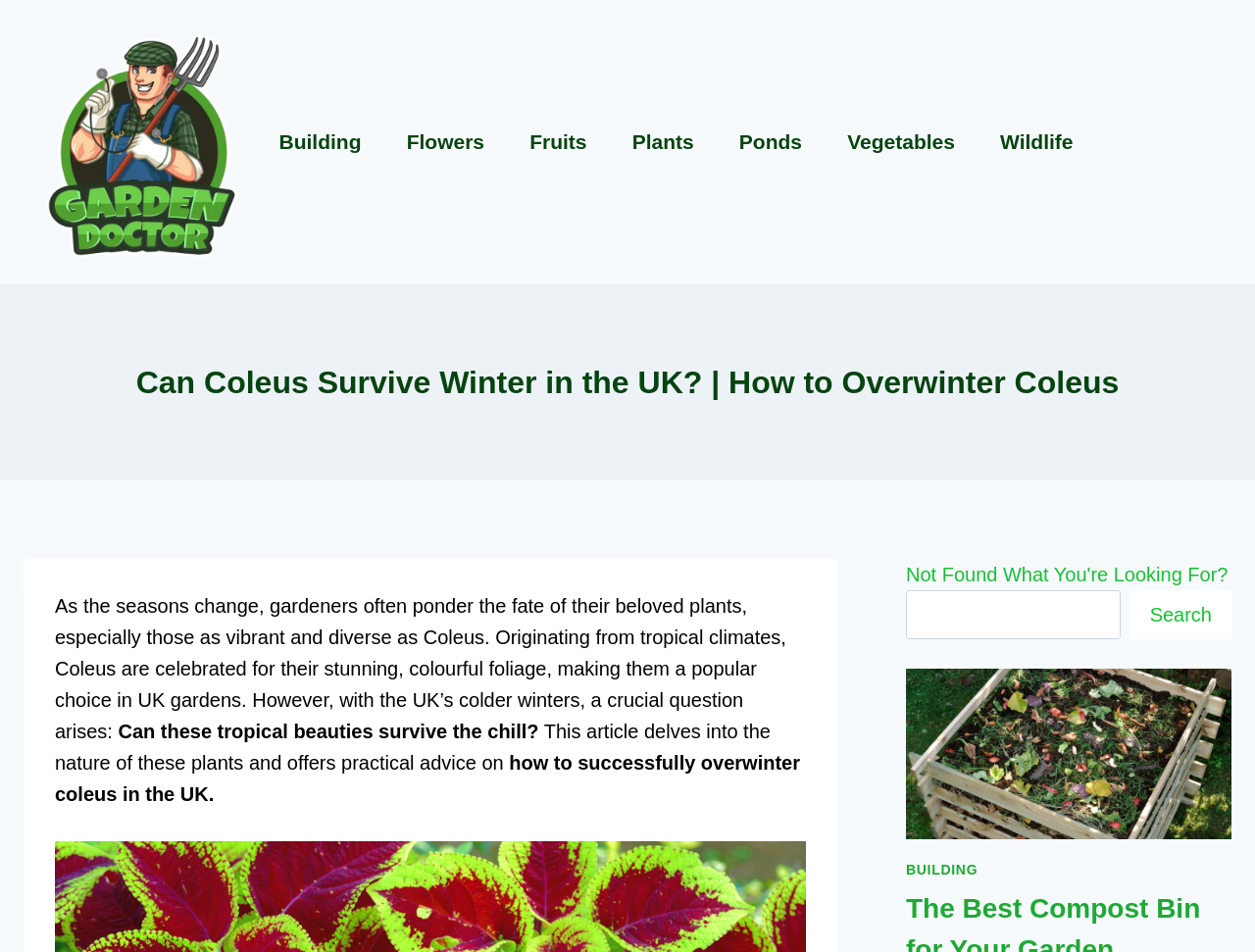Determine the main headline from the webpage and extract its text.

Can Coleus Survive Winter in the UK? | How to Overwinter Coleus